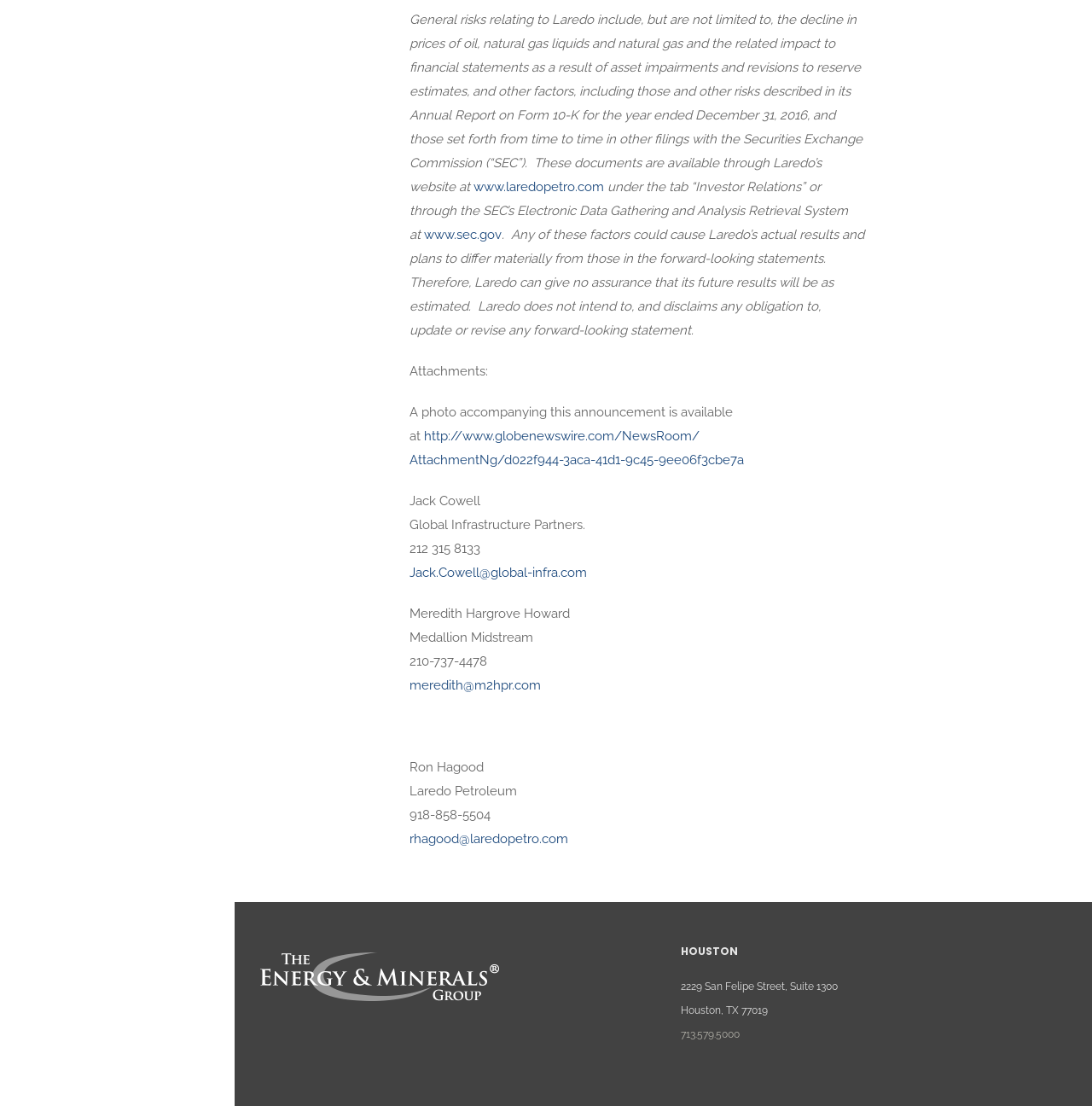Respond to the question with just a single word or phrase: 
What is the name of the company that Meredith Hargrove Howard is from?

Medallion Midstream